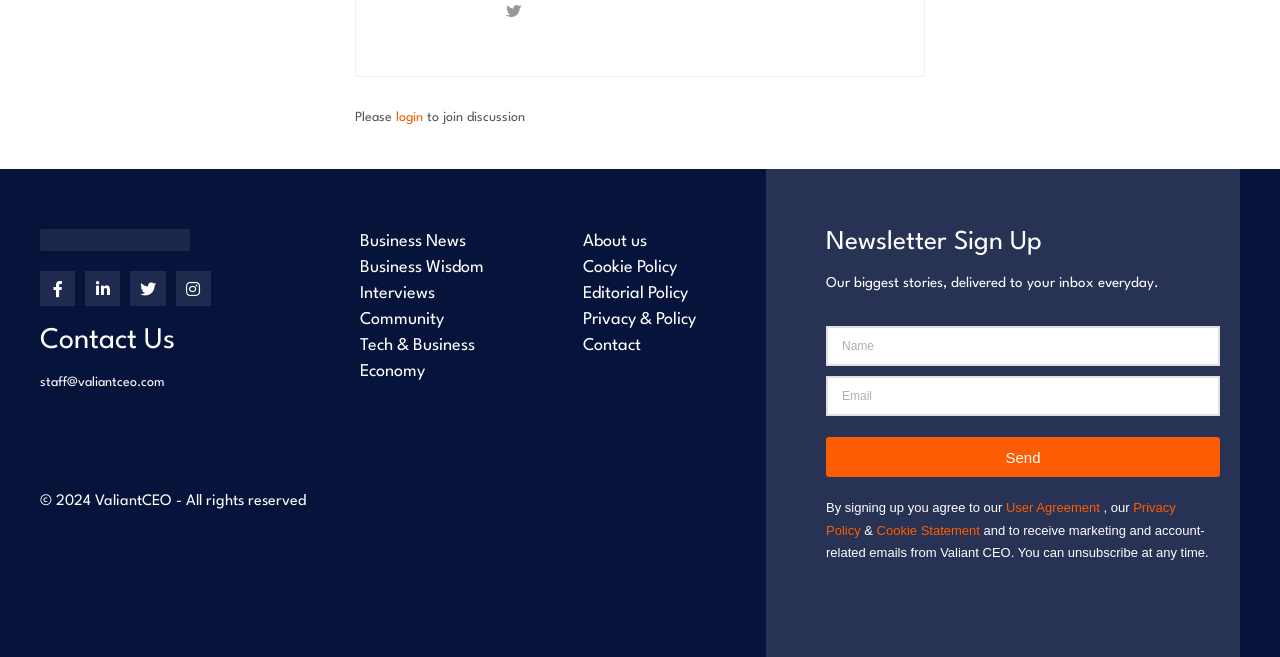Give a succinct answer to this question in a single word or phrase: 
What is the email address to contact the staff?

staff@valiantceo.com